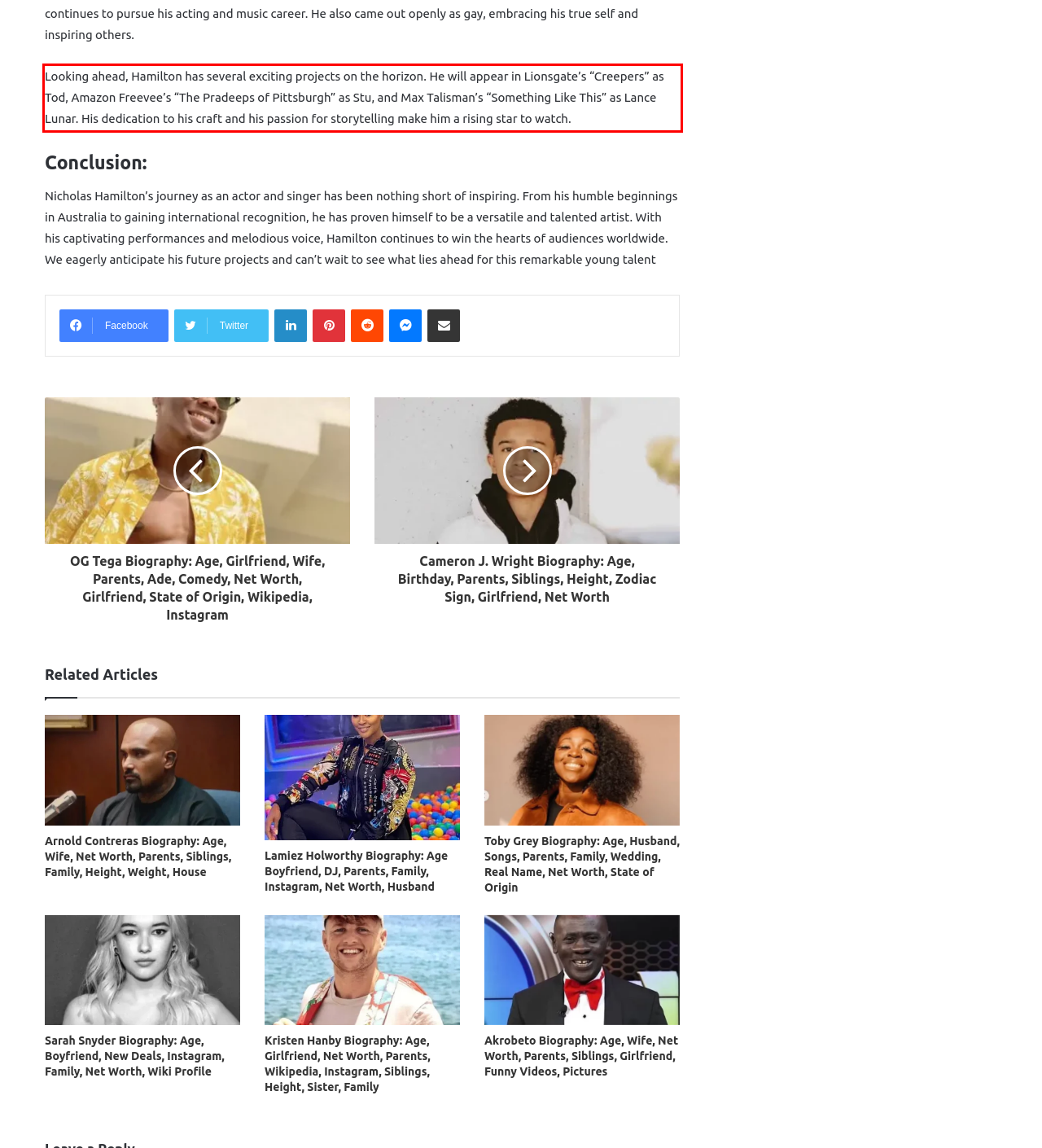You have a screenshot of a webpage where a UI element is enclosed in a red rectangle. Perform OCR to capture the text inside this red rectangle.

Looking ahead, Hamilton has several exciting projects on the horizon. He will appear in Lionsgate’s “Creepers” as Tod, Amazon Freevee’s “The Pradeeps of Pittsburgh” as Stu, and Max Talisman’s “Something Like This” as Lance Lunar. His dedication to his craft and his passion for storytelling make him a rising star to watch.